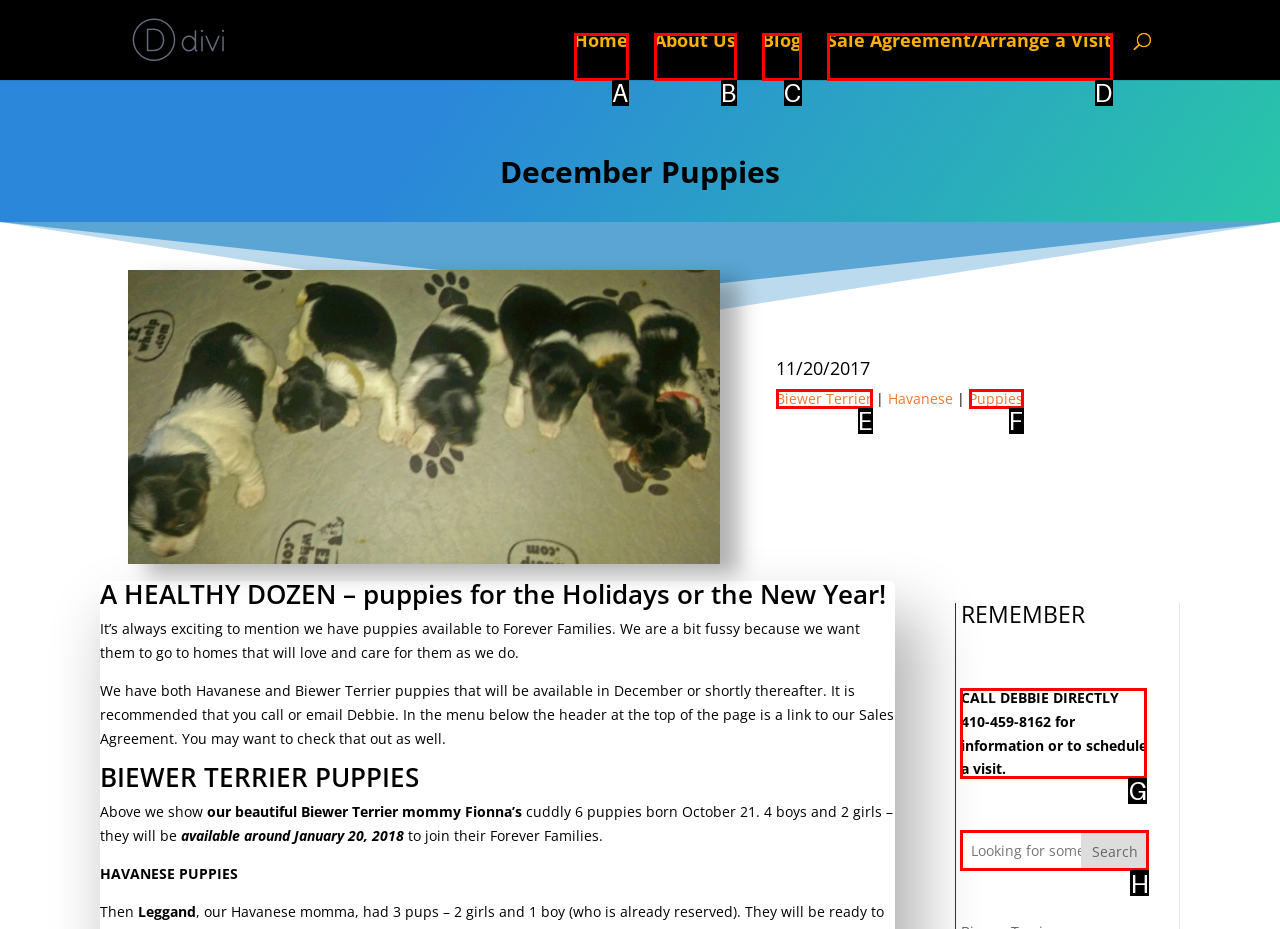Specify the letter of the UI element that should be clicked to achieve the following: Call Debbie directly using the provided phone number
Provide the corresponding letter from the choices given.

G